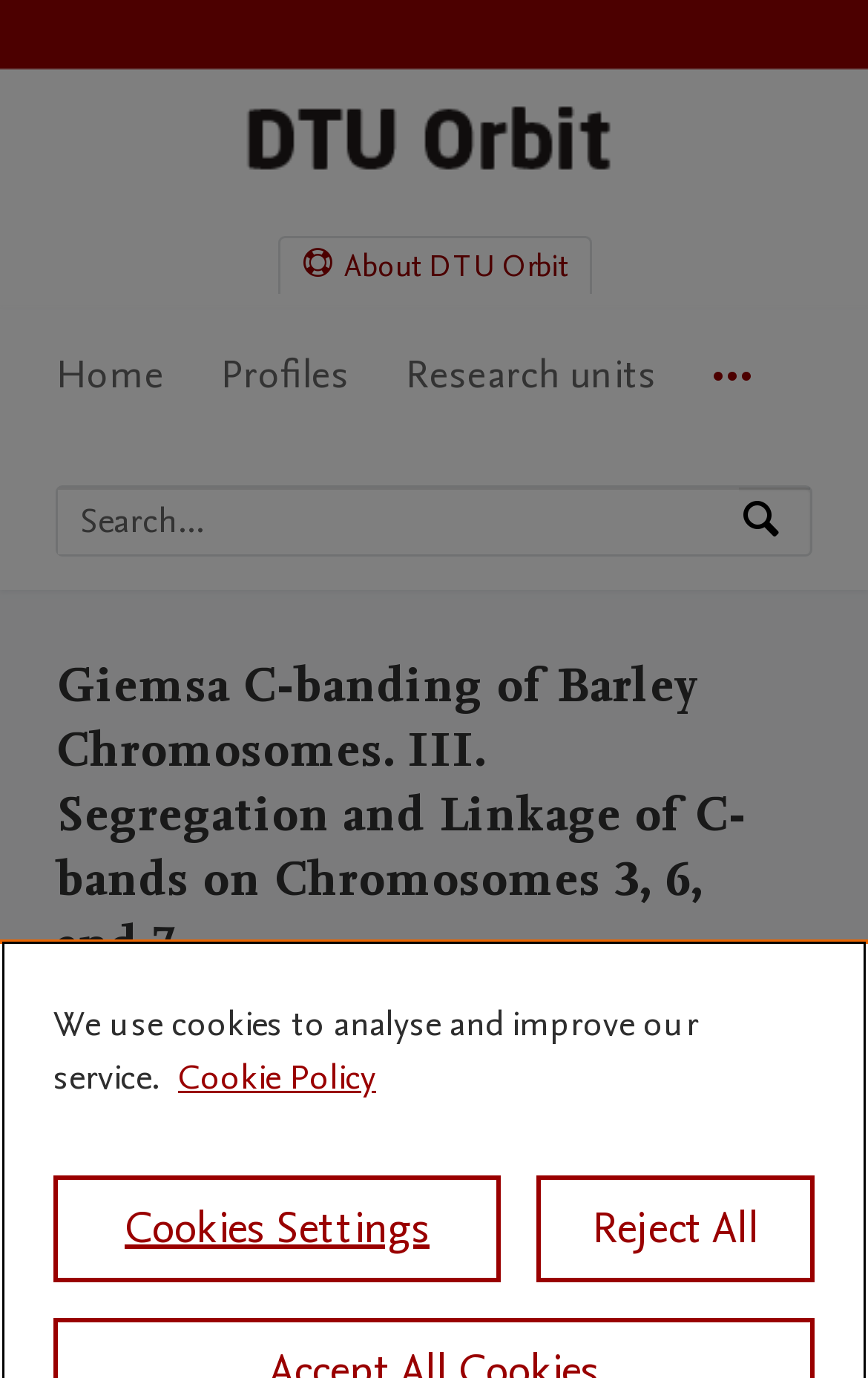Could you identify the text that serves as the heading for this webpage?

Giemsa C-banding of Barley Chromosomes. III. Segregation and Linkage of C-bands on Chromosomes 3, 6, and 7